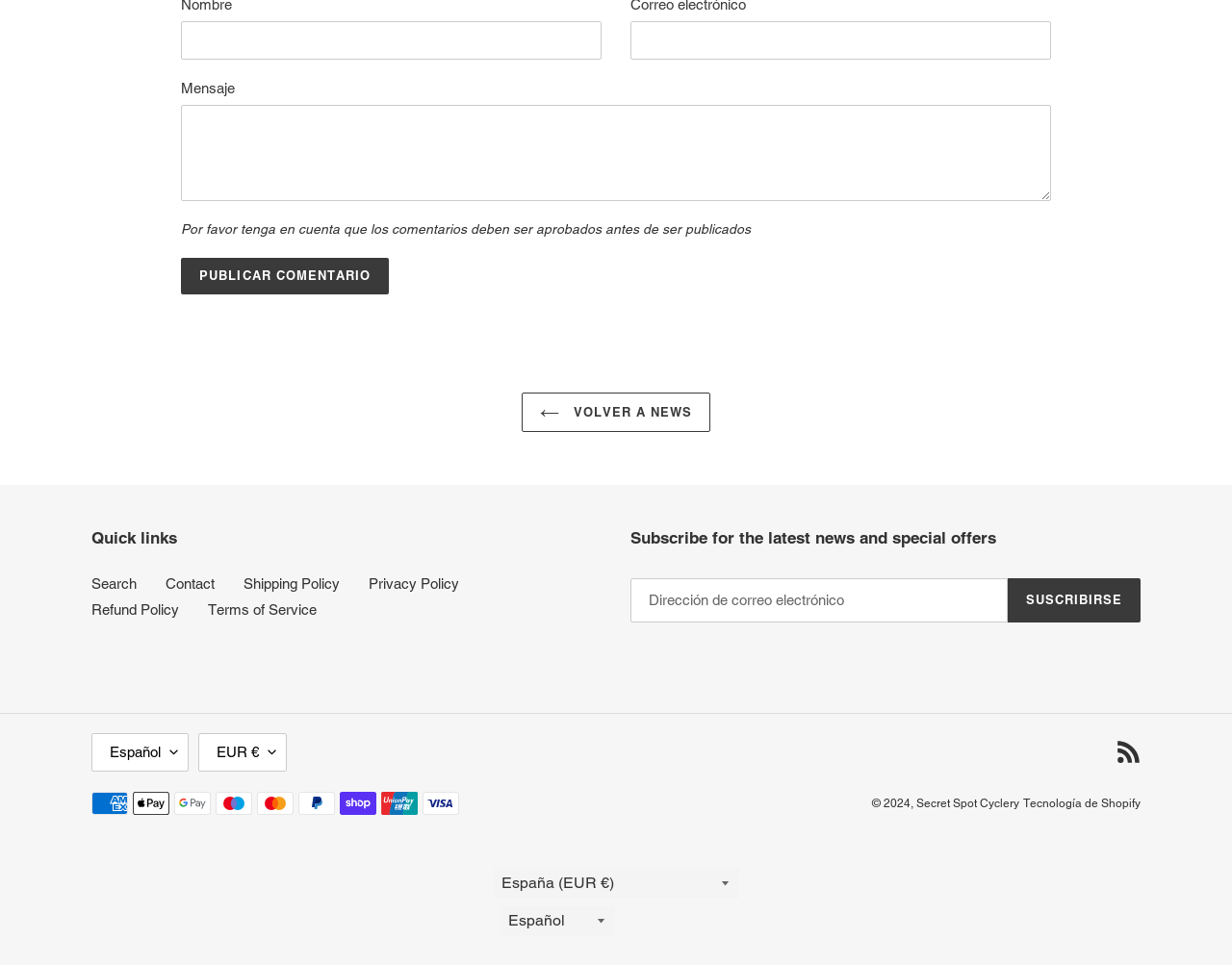Determine the bounding box coordinates for the UI element matching this description: "EUR €".

[0.161, 0.76, 0.233, 0.8]